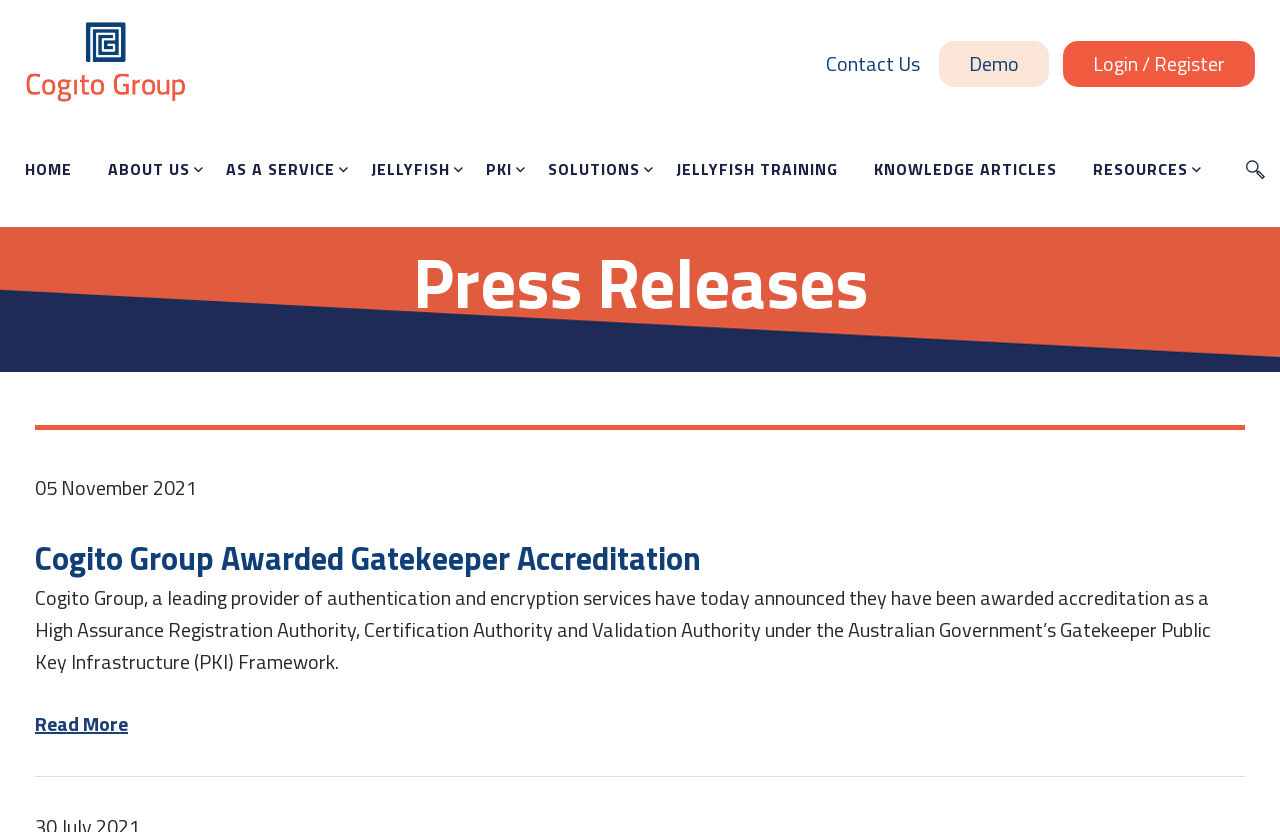Please pinpoint the bounding box coordinates for the region I should click to adhere to this instruction: "Click the Read More link".

[0.027, 0.851, 0.1, 0.889]